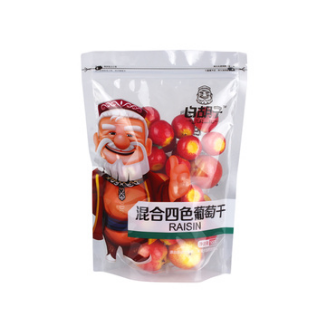What is written in Japanese on the packaging?
From the image, respond using a single word or phrase.

Mixed Four-Color Raisins